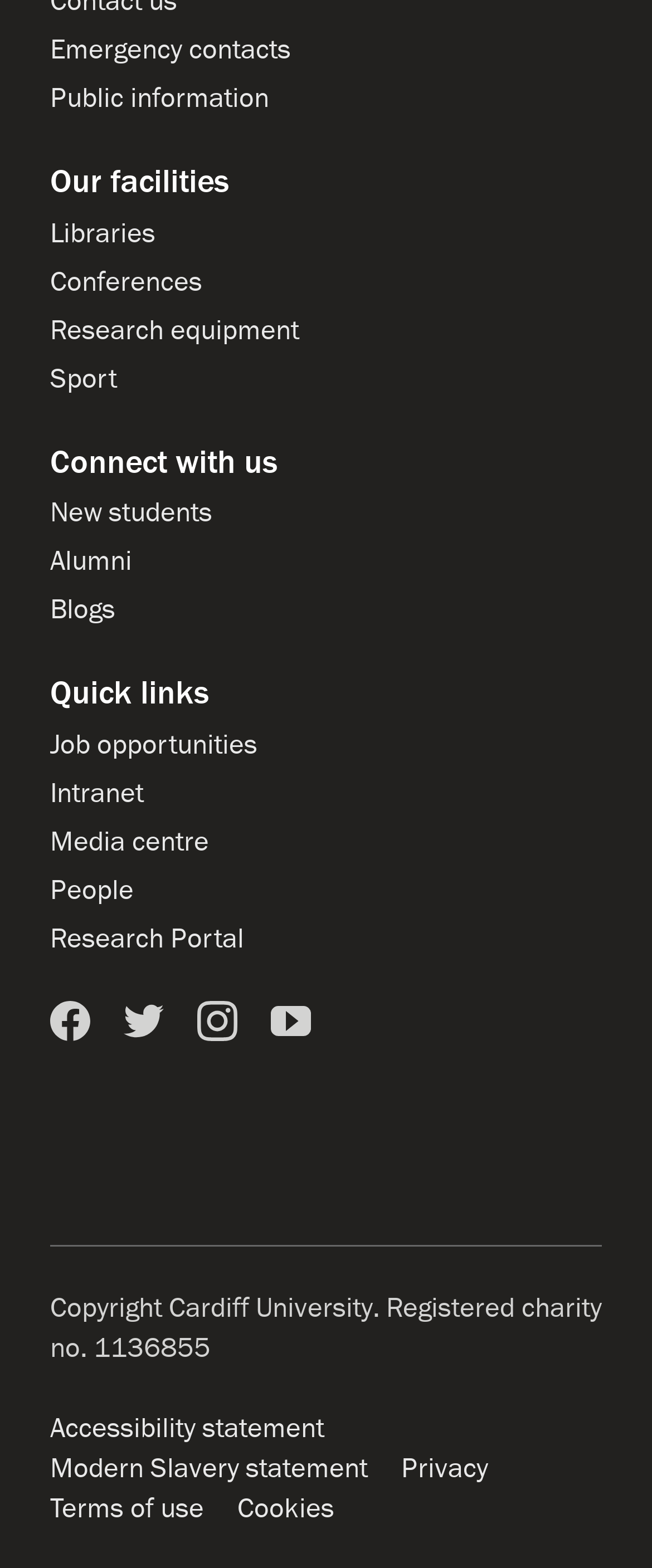Answer the question using only one word or a concise phrase: How many headings are there on the webpage?

3